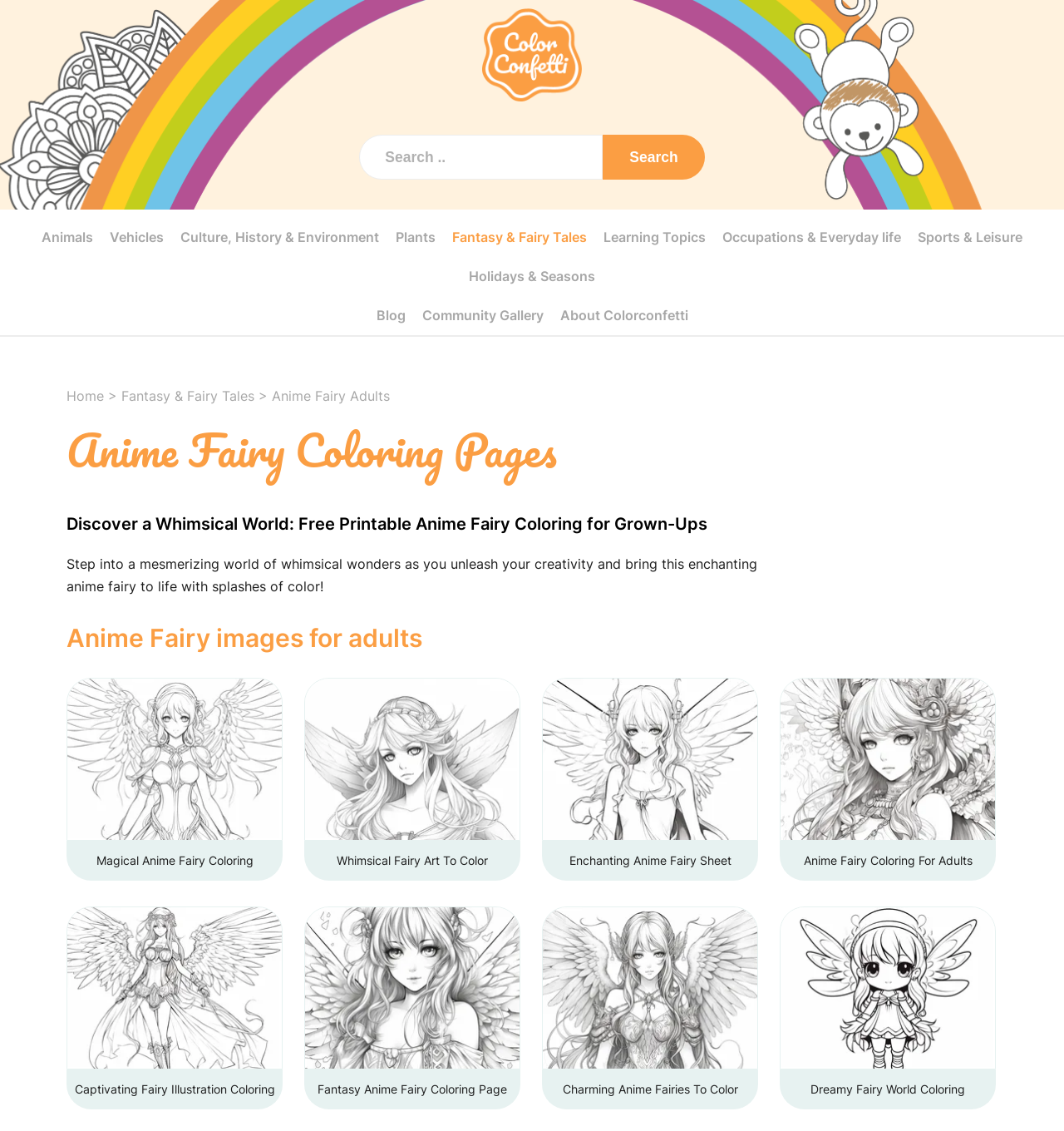Please provide a brief answer to the following inquiry using a single word or phrase:
How many free printable anime fairy coloring pages are available?

11